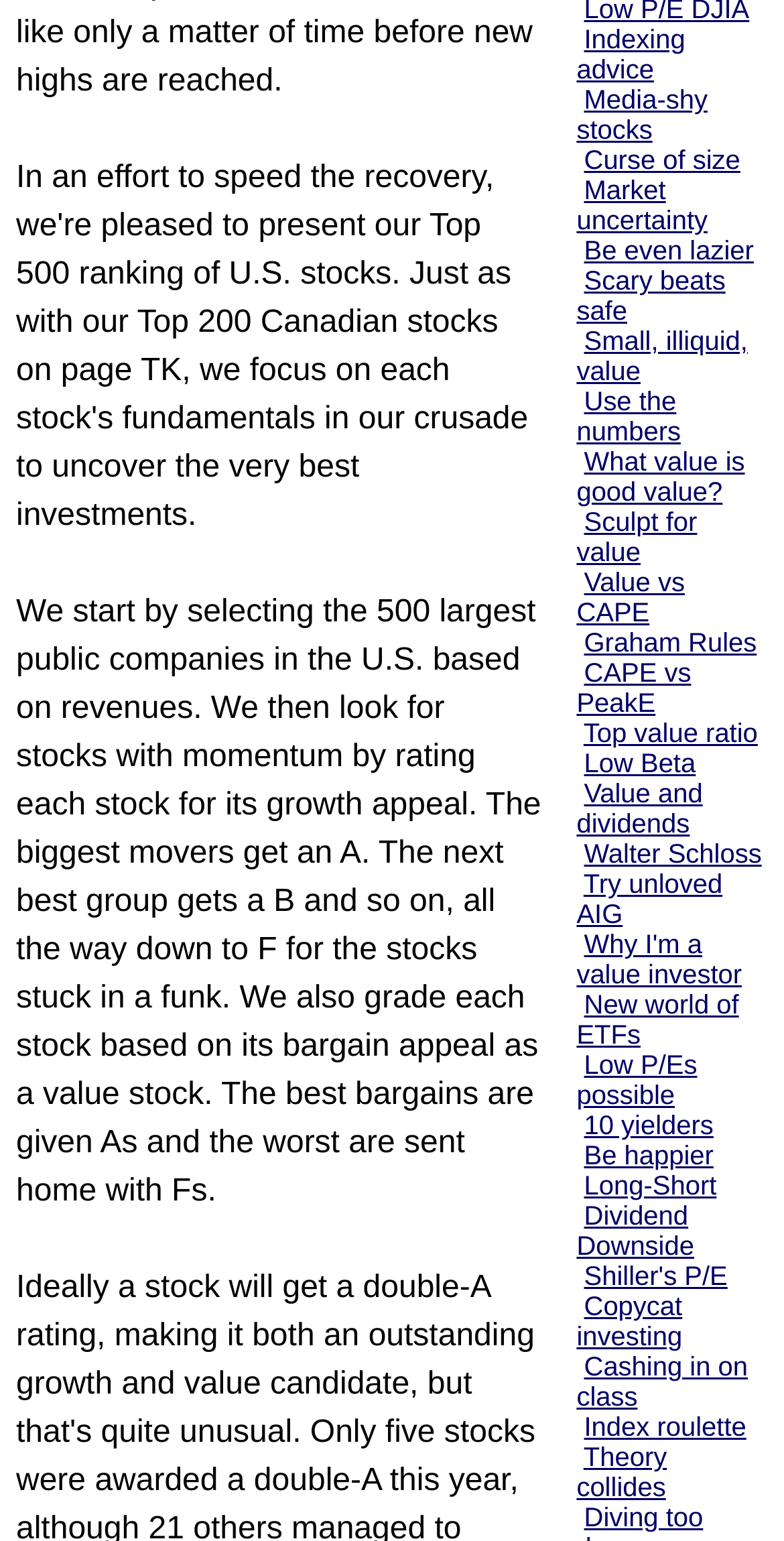Determine the bounding box coordinates of the UI element described below. Use the format (top-left x, top-left y, bottom-right x, bottom-right y) with floating point numbers between 0 and 1: Value and dividends

[0.735, 0.505, 0.896, 0.544]